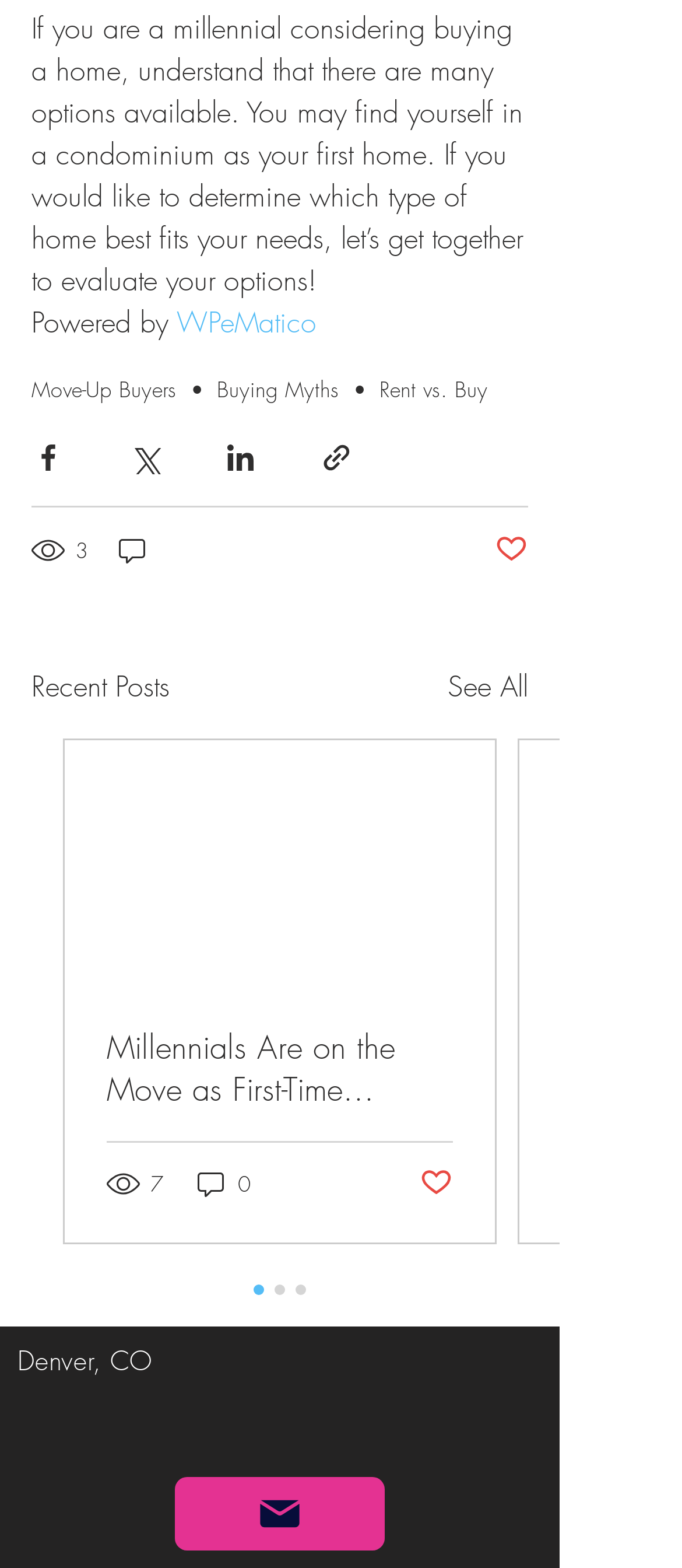Identify the bounding box coordinates for the element you need to click to achieve the following task: "Learn about the benefits of H30 water in fruit". The coordinates must be four float values ranging from 0 to 1, formatted as [left, top, right, bottom].

None